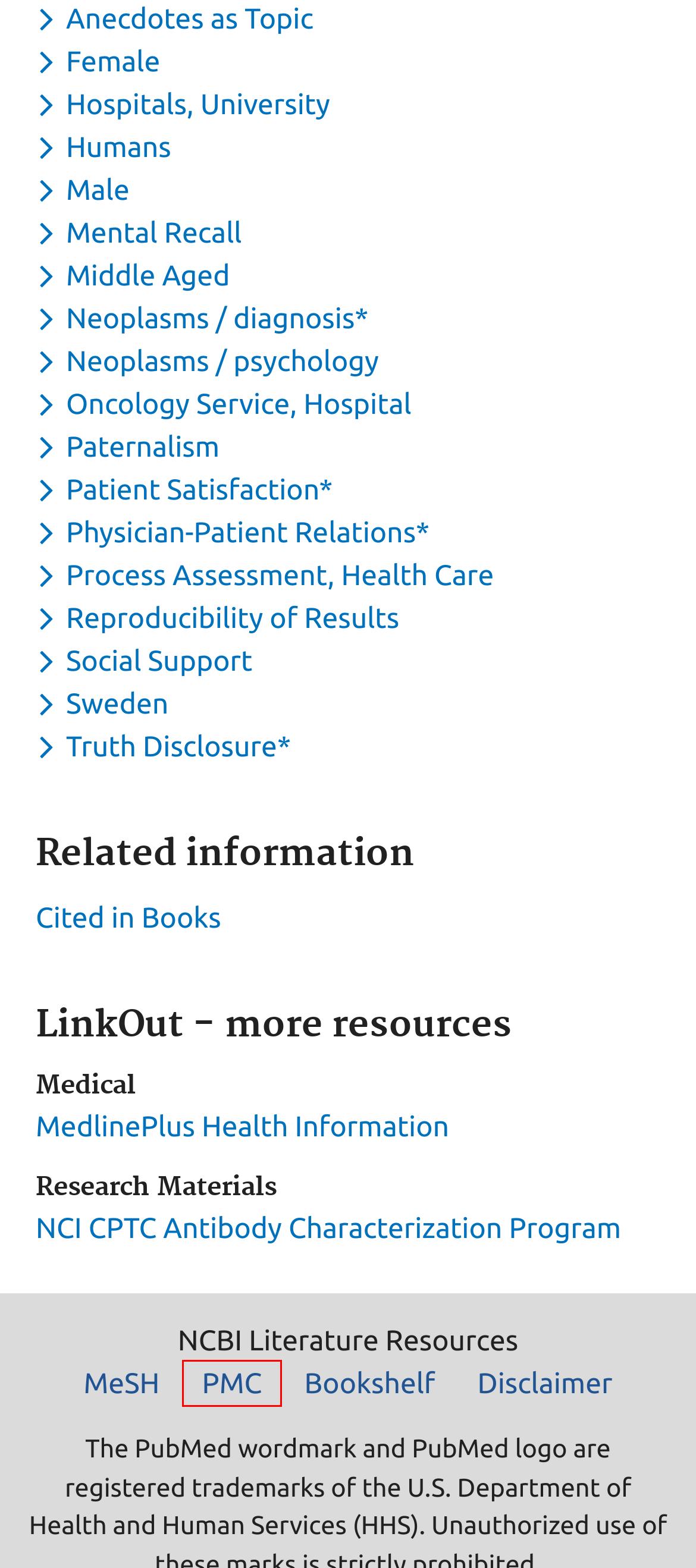You have a screenshot of a webpage with a red bounding box around an element. Select the webpage description that best matches the new webpage after clicking the element within the red bounding box. Here are the descriptions:
A. Home - Books - NCBI
B. Home - PMC - NCBI
C. Careers @ NLM
D. National Center for Biotechnology Information
E. Home - MeSH - NCBI
F. Choosing a Doctor or Health Care Service: MedlinePlus
G. The Clinical Proteomic Technologies for Cancer | Details for CPTC-BAD-1
H. Books - NCBI

B